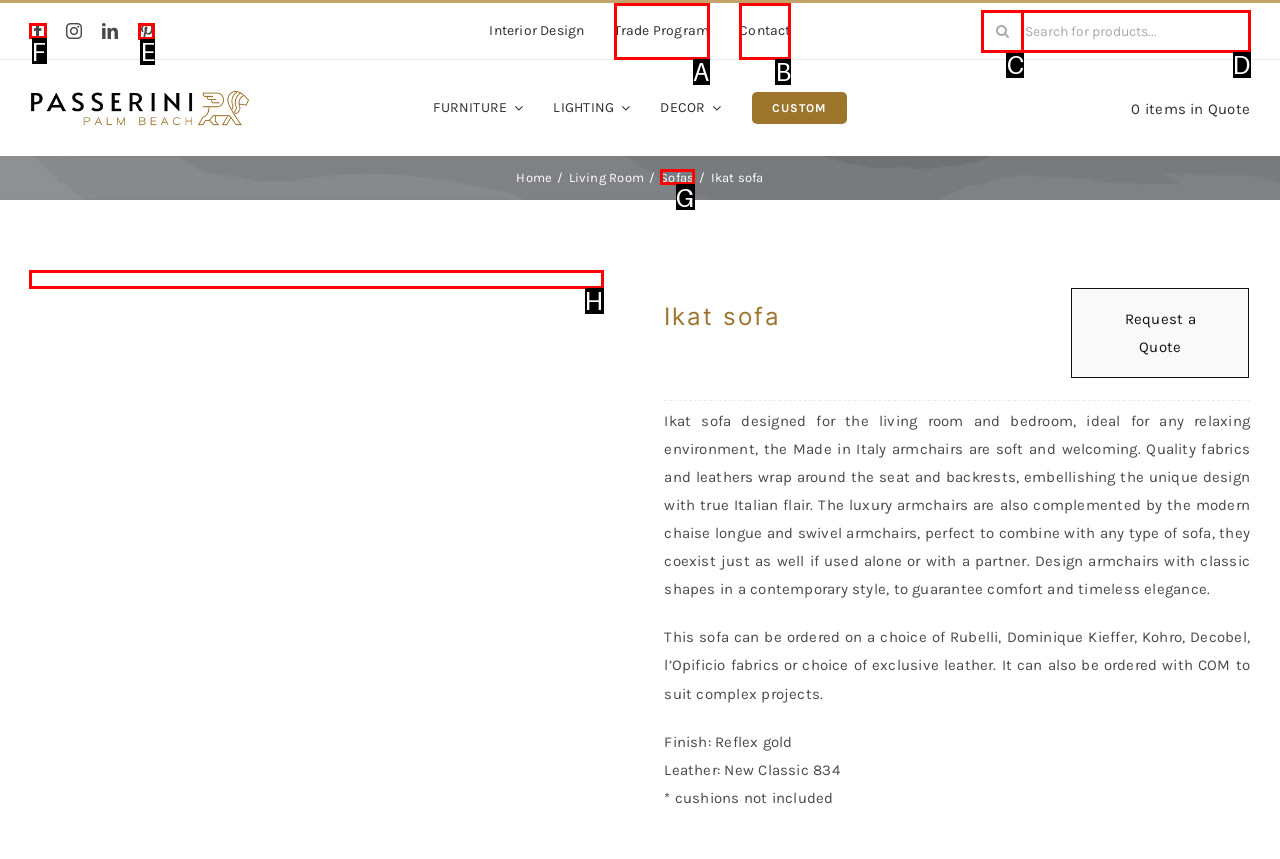Identify the HTML element I need to click to complete this task: Visit Facebook page Provide the option's letter from the available choices.

F